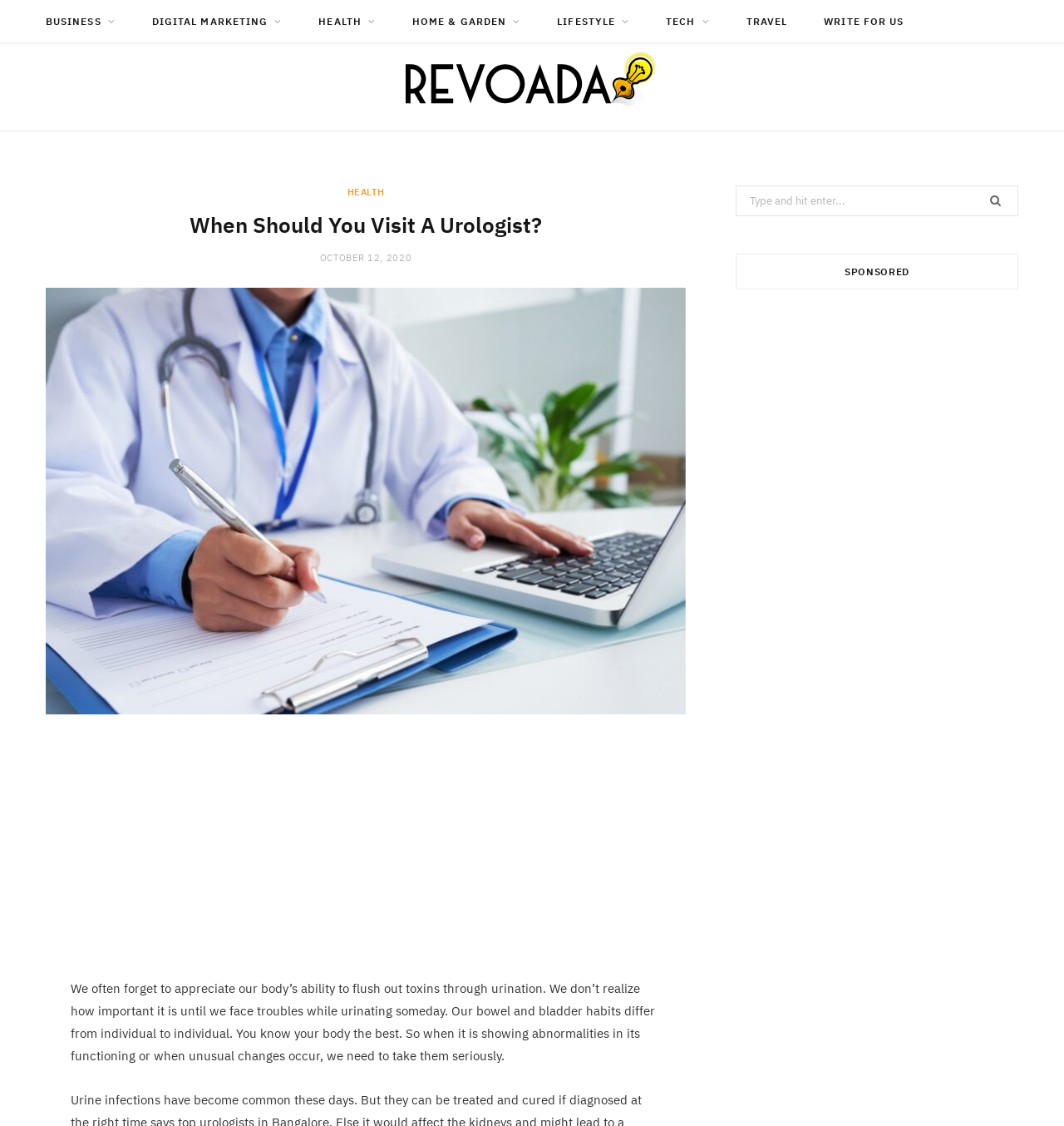Can you find the bounding box coordinates for the UI element given this description: "Travel"? Provide the coordinates as four float numbers between 0 and 1: [left, top, right, bottom].

[0.686, 0.0, 0.756, 0.038]